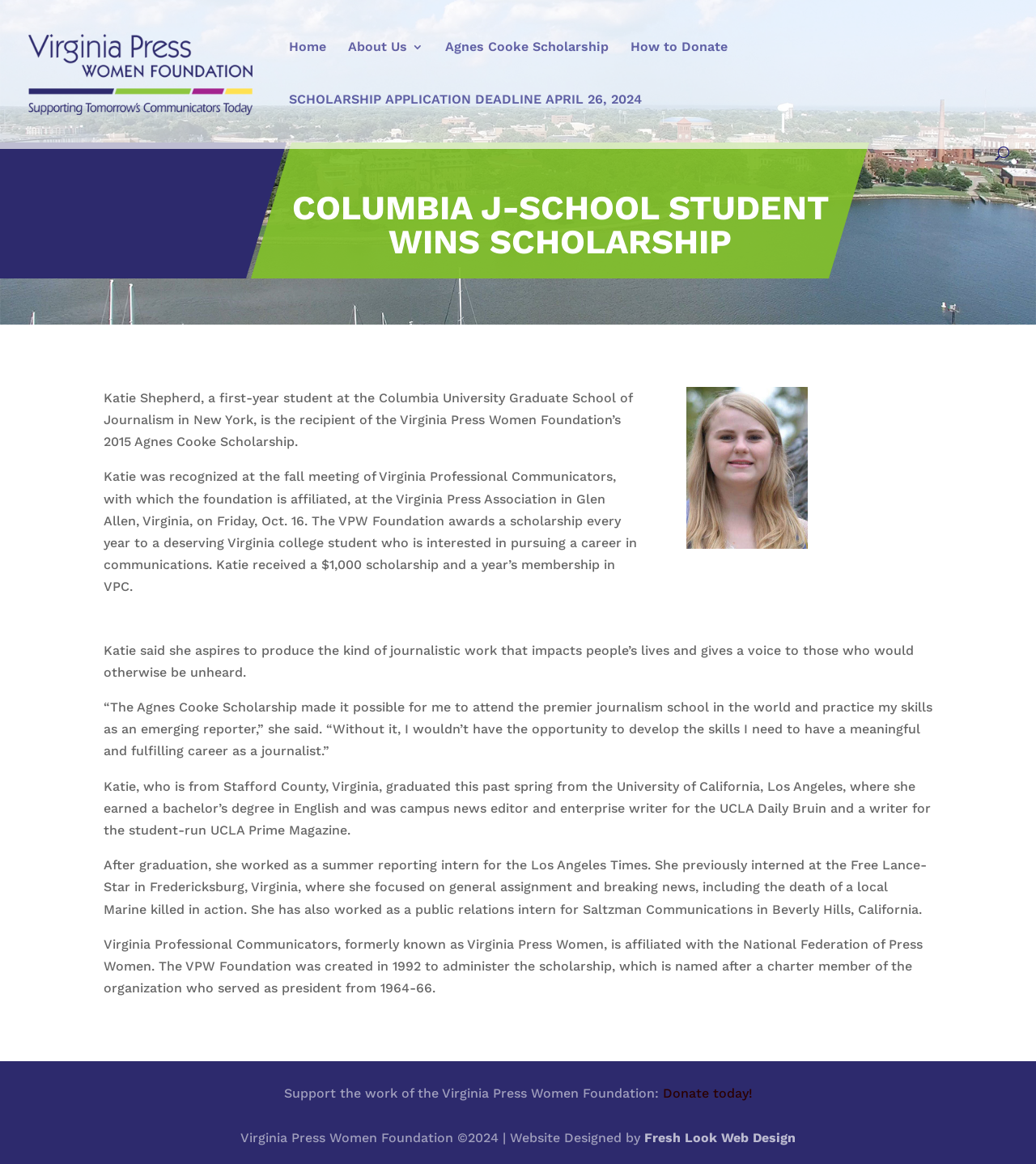Please answer the following query using a single word or phrase: 
What is the name of the scholarship winner?

Katie Shepherd